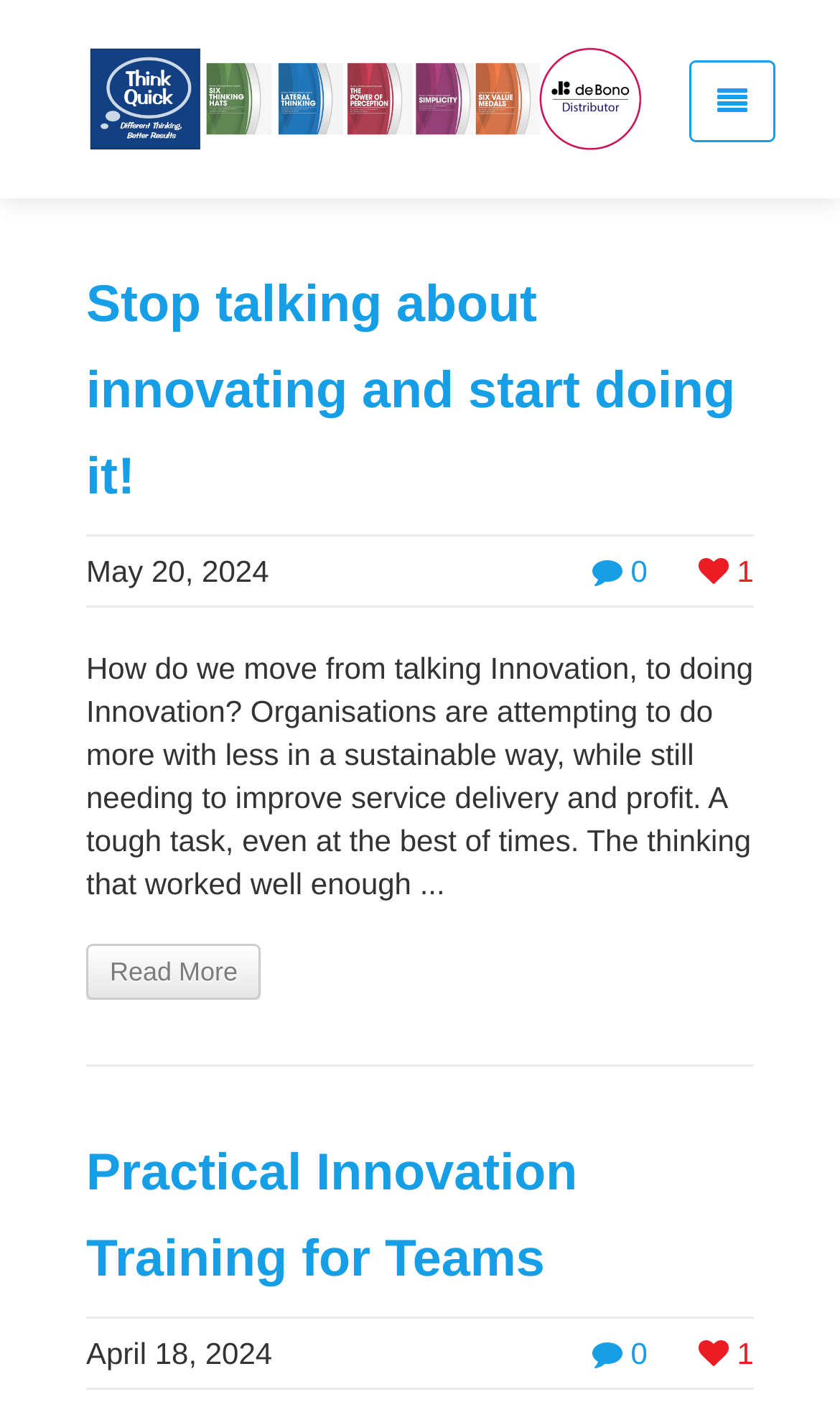Please pinpoint the bounding box coordinates for the region I should click to adhere to this instruction: "Click on the Think Quick logo".

[0.103, 0.03, 0.769, 0.109]